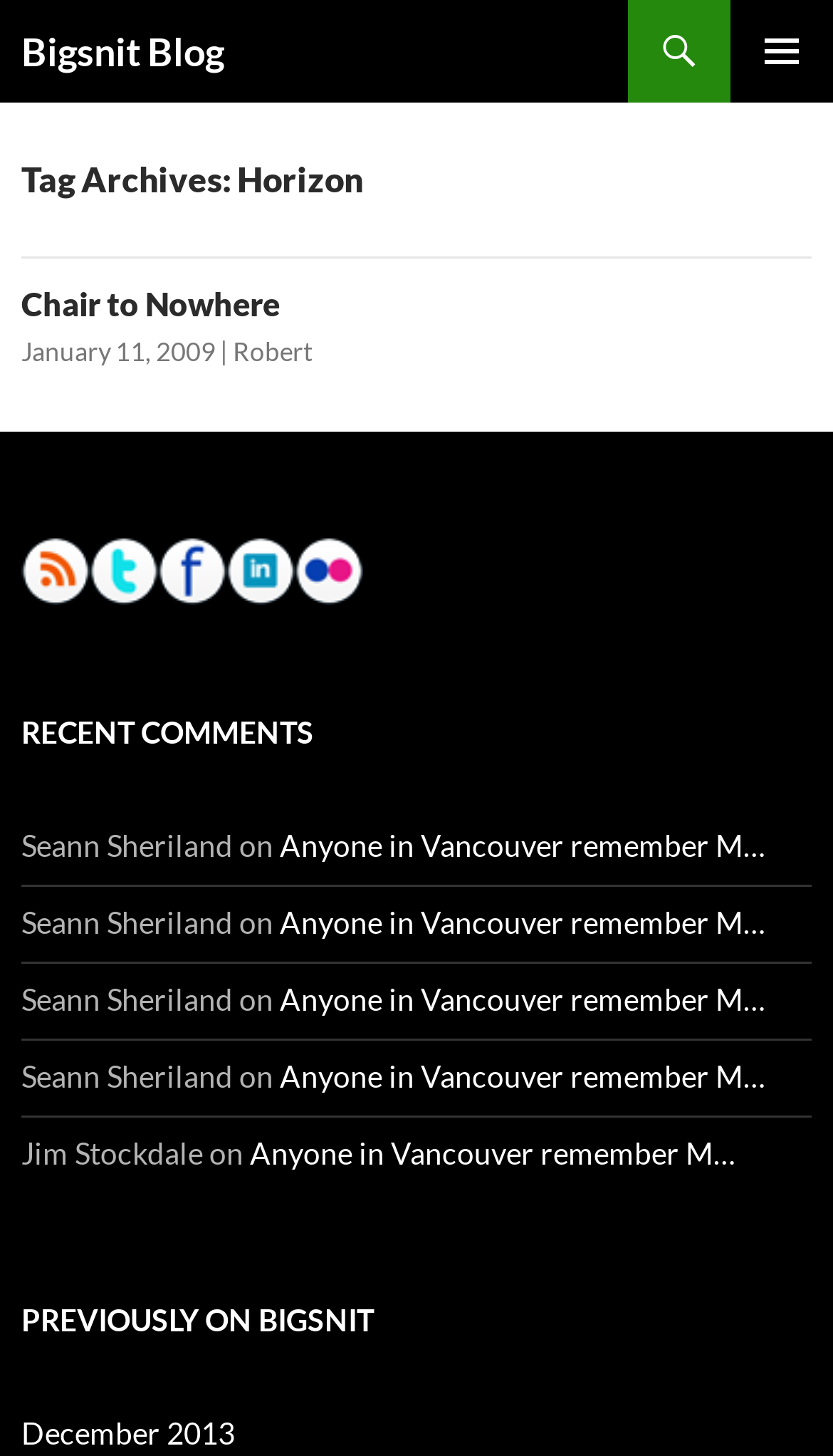What is the category of the current page?
Could you give a comprehensive explanation in response to this question?

The category of the current page can be found in the heading element at the top of the page, which says 'Tag Archives: Horizon'. This indicates that the current page is an archive of posts related to the 'Horizon' category.